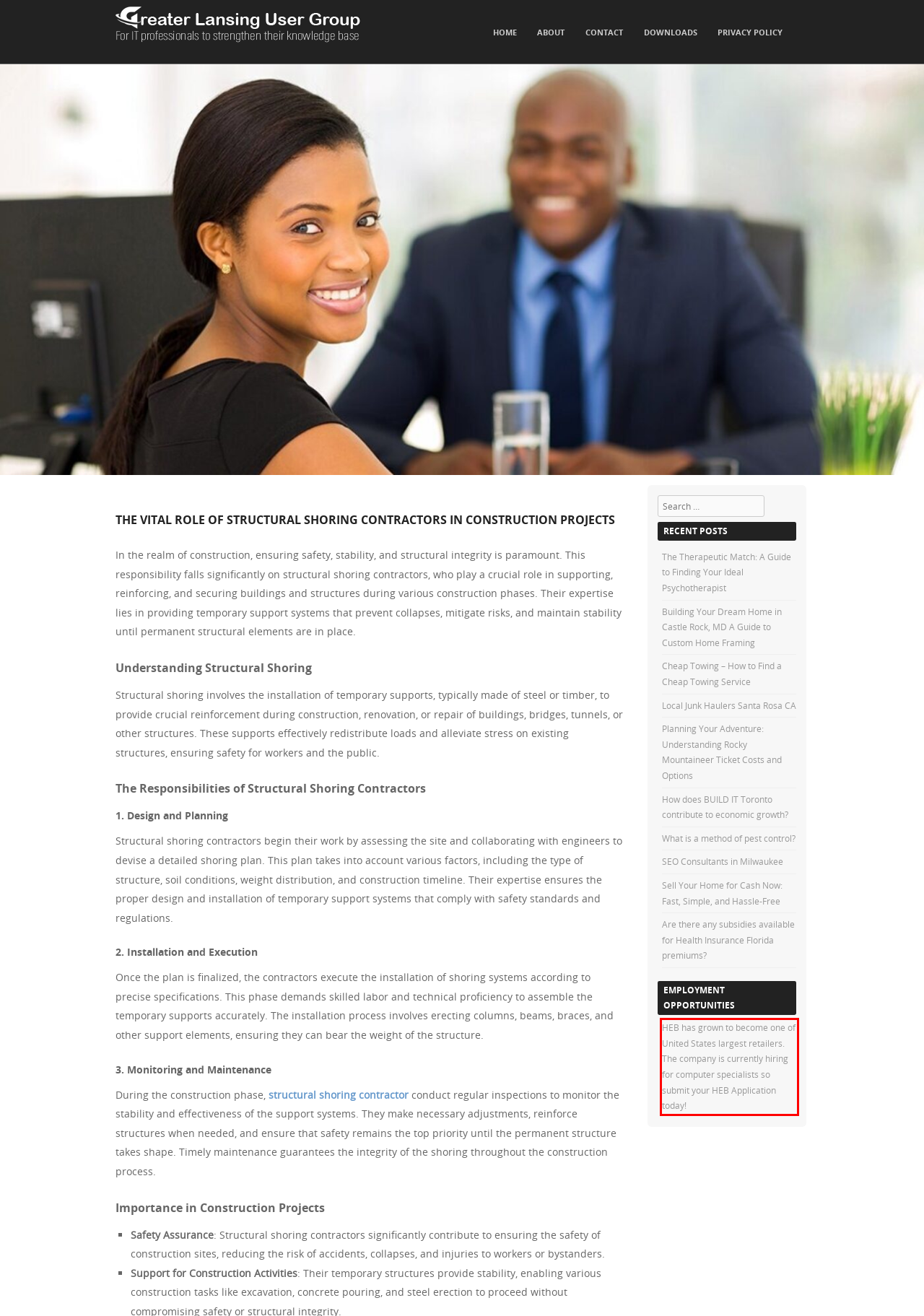Please analyze the screenshot of a webpage and extract the text content within the red bounding box using OCR.

HEB has grown to become one of United States largest retailers. The company is currently hiring for computer specialists so submit your HEB Application today!